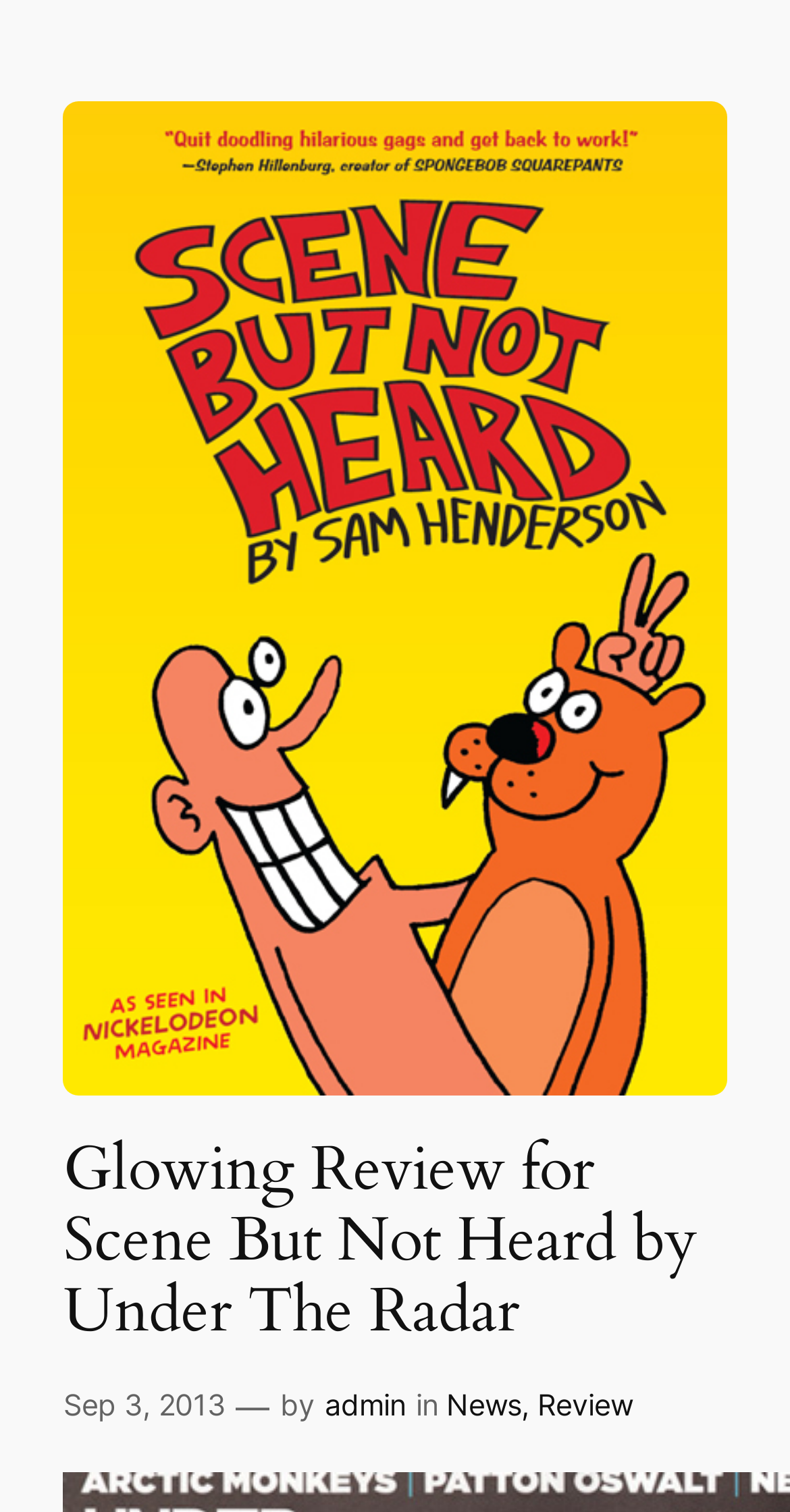Give a detailed account of the webpage's layout and content.

The webpage appears to be a news article or review page. At the top, there is a large figure or image that takes up most of the width, spanning from the left to the right side of the page, and covering about two-thirds of the page's height.

Below the image, there is a prominent heading that reads "Glowing Review for Scene But Not Heard by Under The Radar", which is centered and takes up most of the page's width.

Under the heading, there is a section that displays the publication date, "Sep 3, 2013", which is linked and located on the left side of the page. To the right of the date, there are several text elements, including "—", "by", and "admin", which are linked, indicating the author of the article. The text "in" and the linked categories "News" and "Review" follow, separated by commas.

Overall, the webpage has a simple and clean layout, with a clear hierarchy of elements and a focus on the main article content.